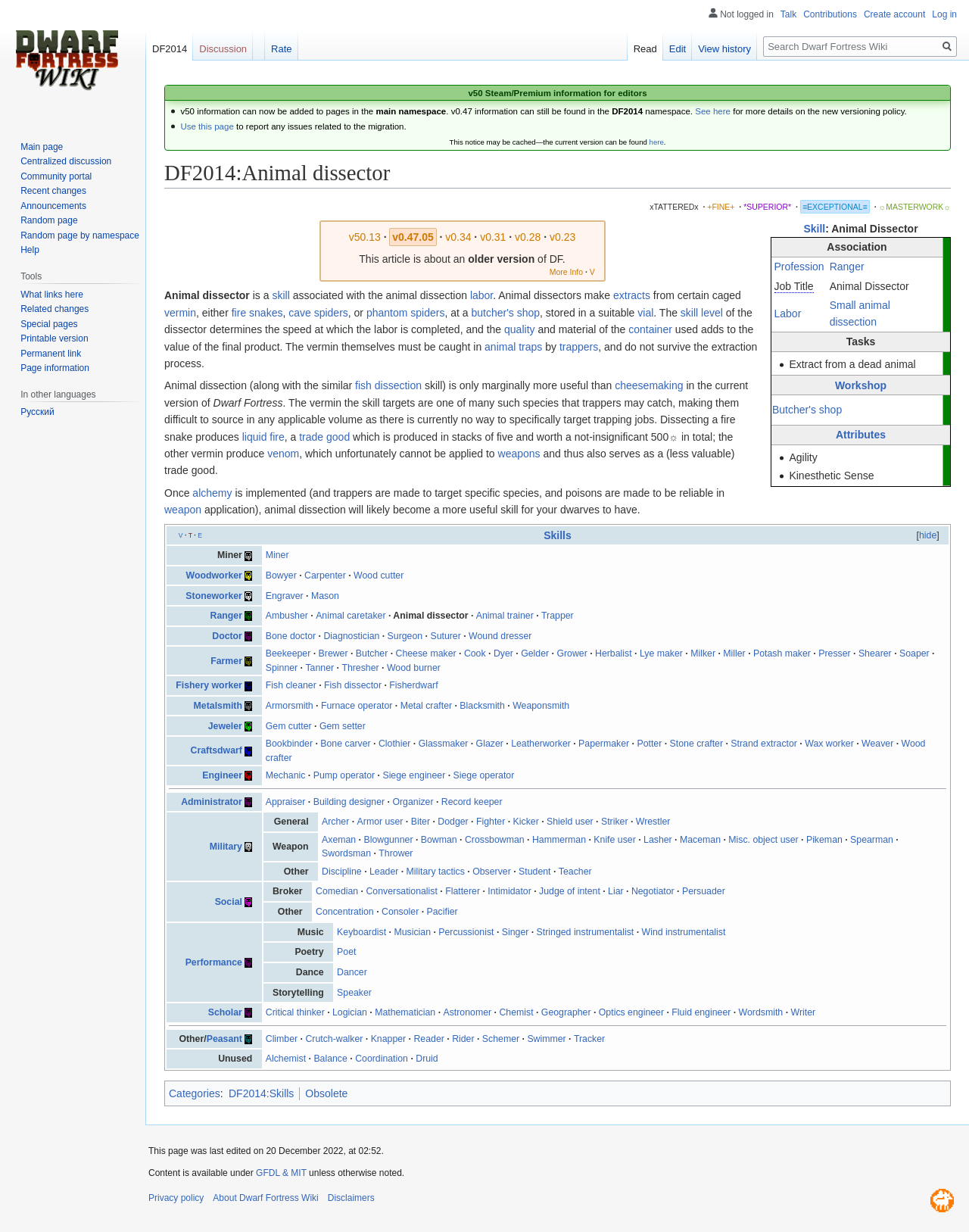Given the element description, predict the bounding box coordinates in the format (top-left x, top-left y, bottom-right x, bottom-right y). Make sure all values are between 0 and 1. Here is the element description: alt="Sponsored by Kitfox Games"

[0.96, 0.97, 0.984, 0.978]